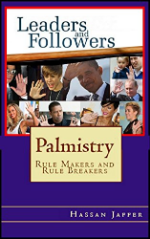Answer the question with a single word or phrase: 
What is the subtitle of the book?

Palmistry: Rule Makers and Rule Breakers